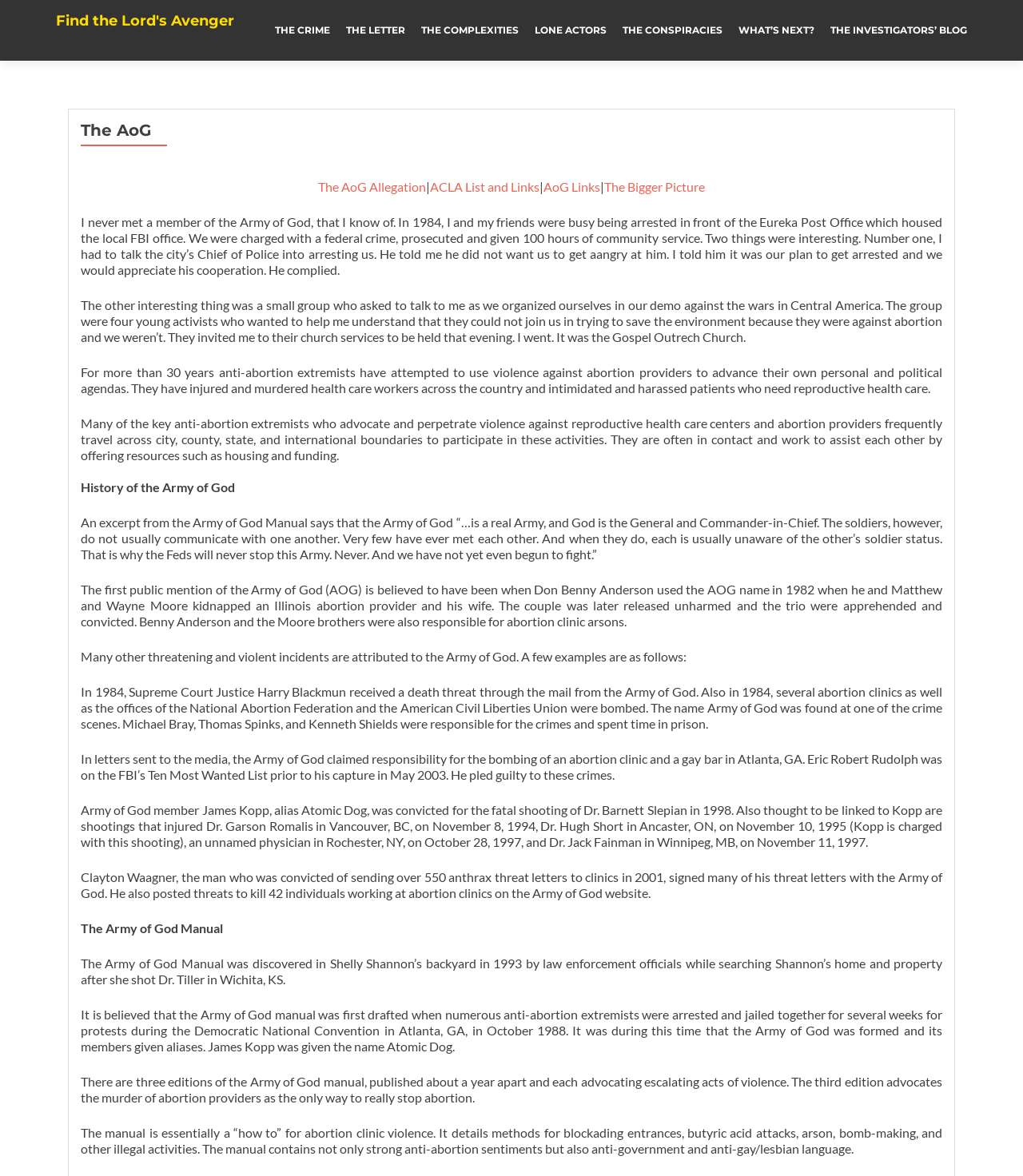Please study the image and answer the question comprehensively:
What is the topic of the text block starting with 'I never met a member of the Army of God...'?

The text block starting with 'I never met a member of the Army of God...' is a personal account of the author's experience with the Army of God, describing their arrest and interaction with the police and anti-abortion activists.